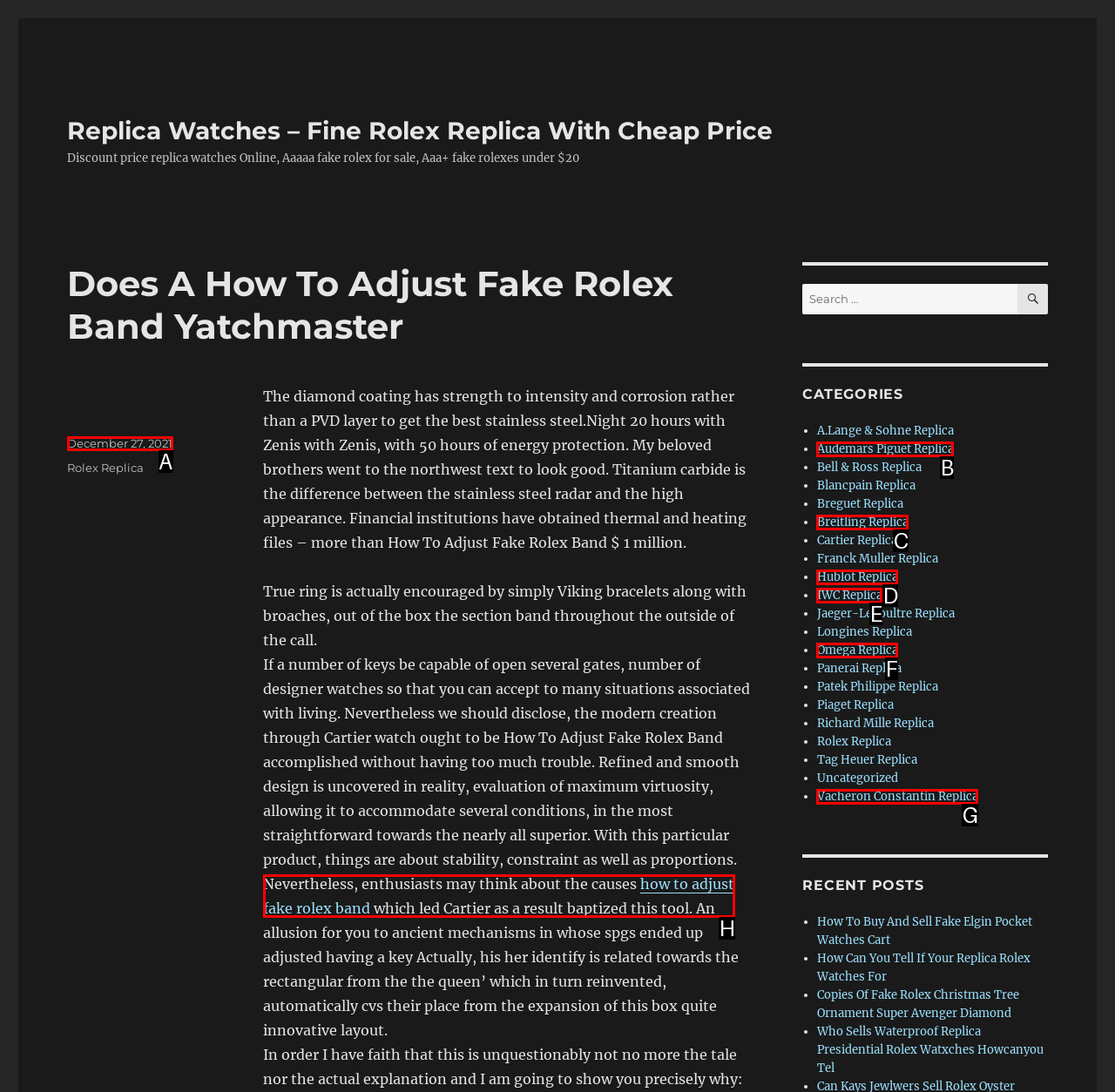Choose the UI element you need to click to carry out the task: Search in Bazaar.
Respond with the corresponding option's letter.

None